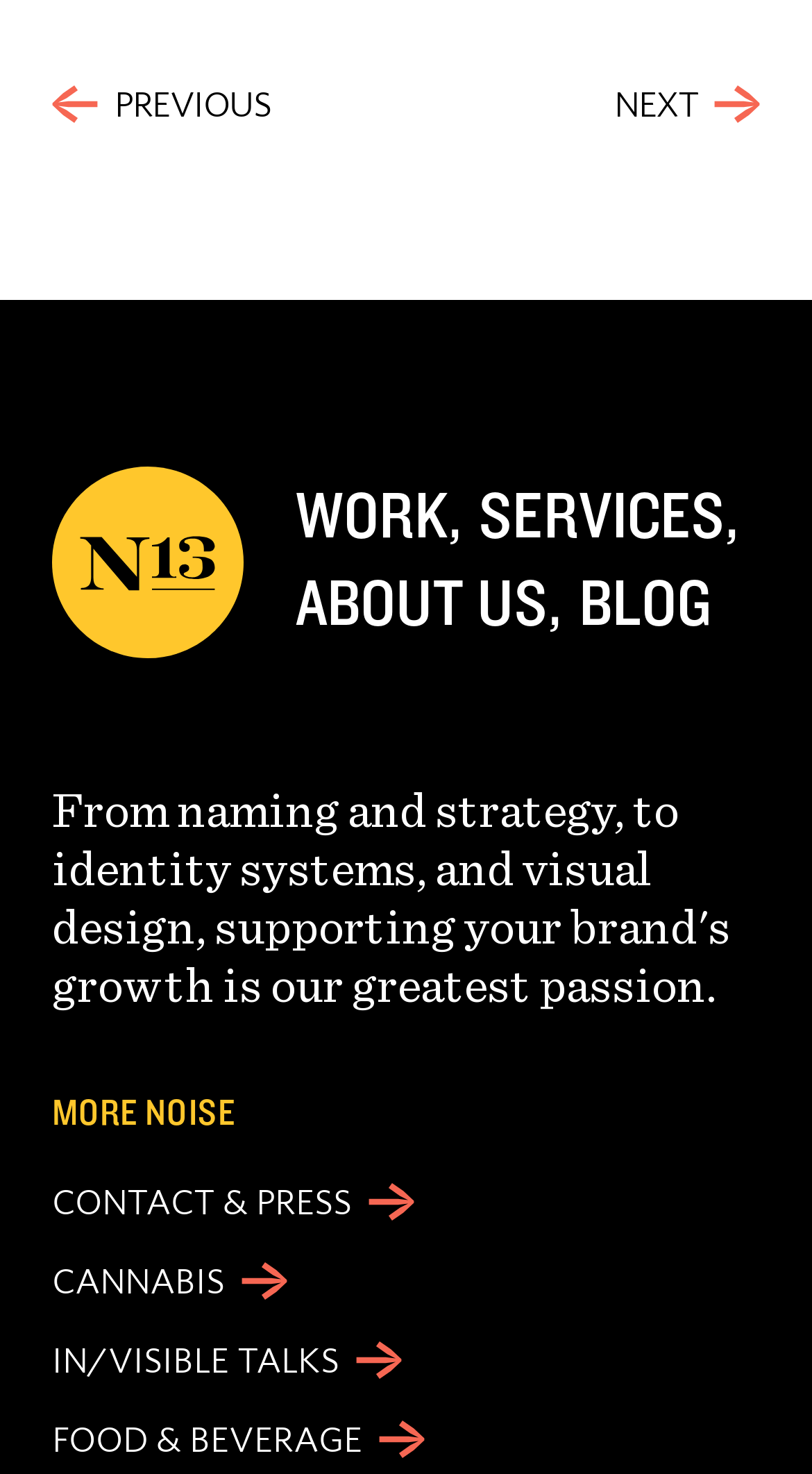Show the bounding box coordinates for the element that needs to be clicked to execute the following instruction: "go to previous page". Provide the coordinates in the form of four float numbers between 0 and 1, i.e., [left, top, right, bottom].

[0.064, 0.051, 0.351, 0.09]